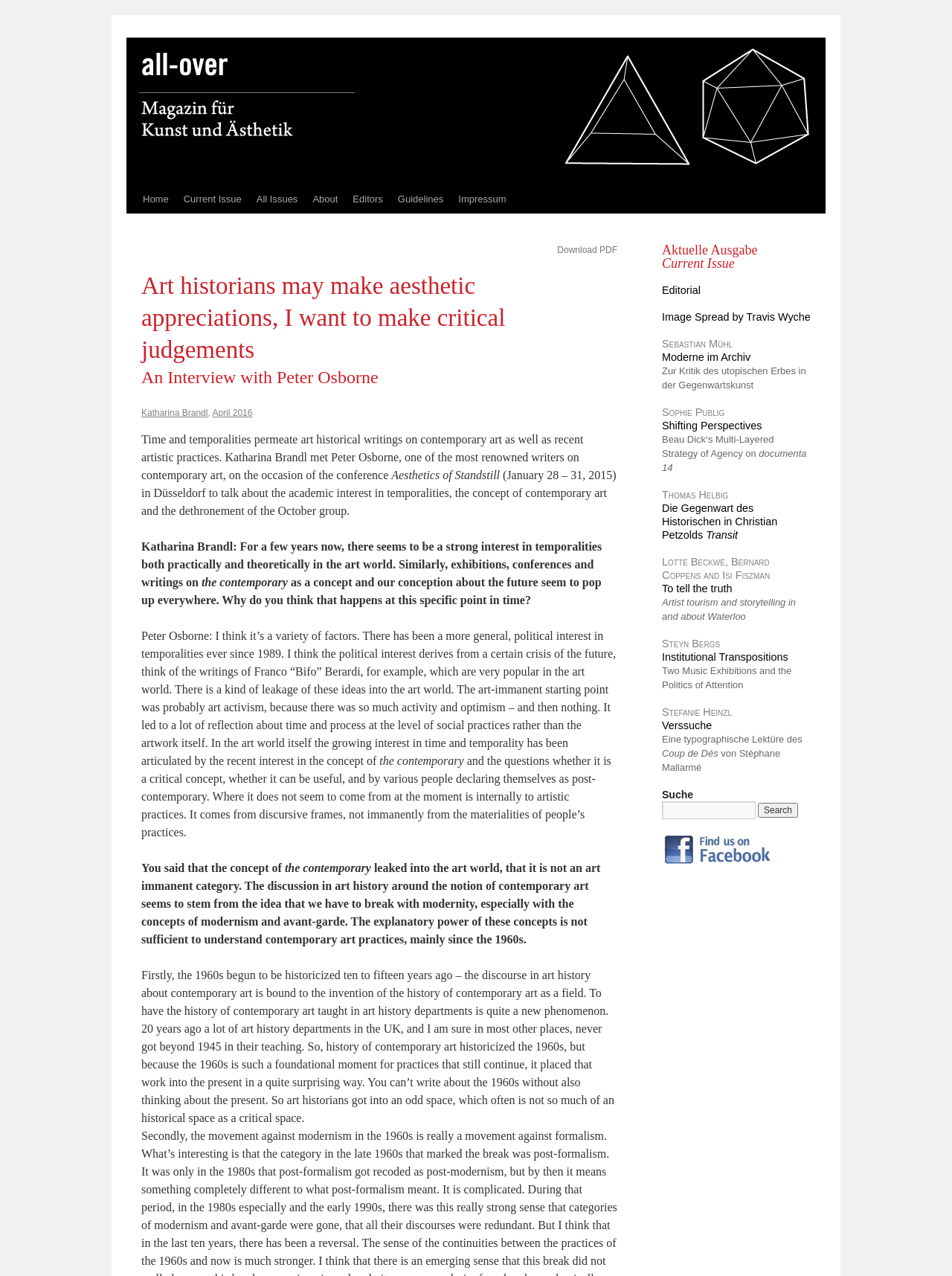What is the title of the interview?
Based on the screenshot, answer the question with a single word or phrase.

An Interview with Peter Osborne